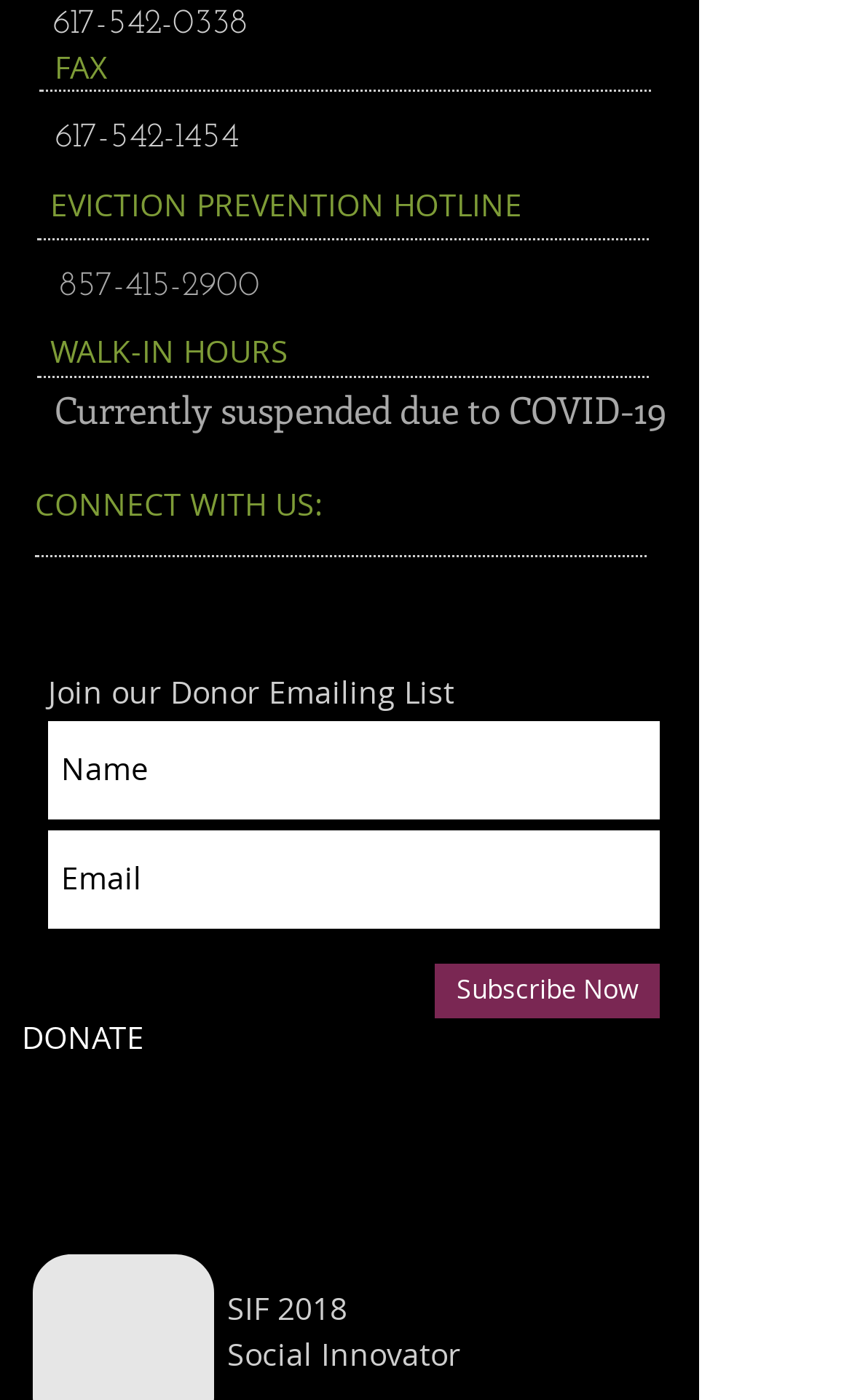Locate the bounding box coordinates of the clickable region to complete the following instruction: "Call 857-415-2900."

[0.069, 0.193, 0.305, 0.217]